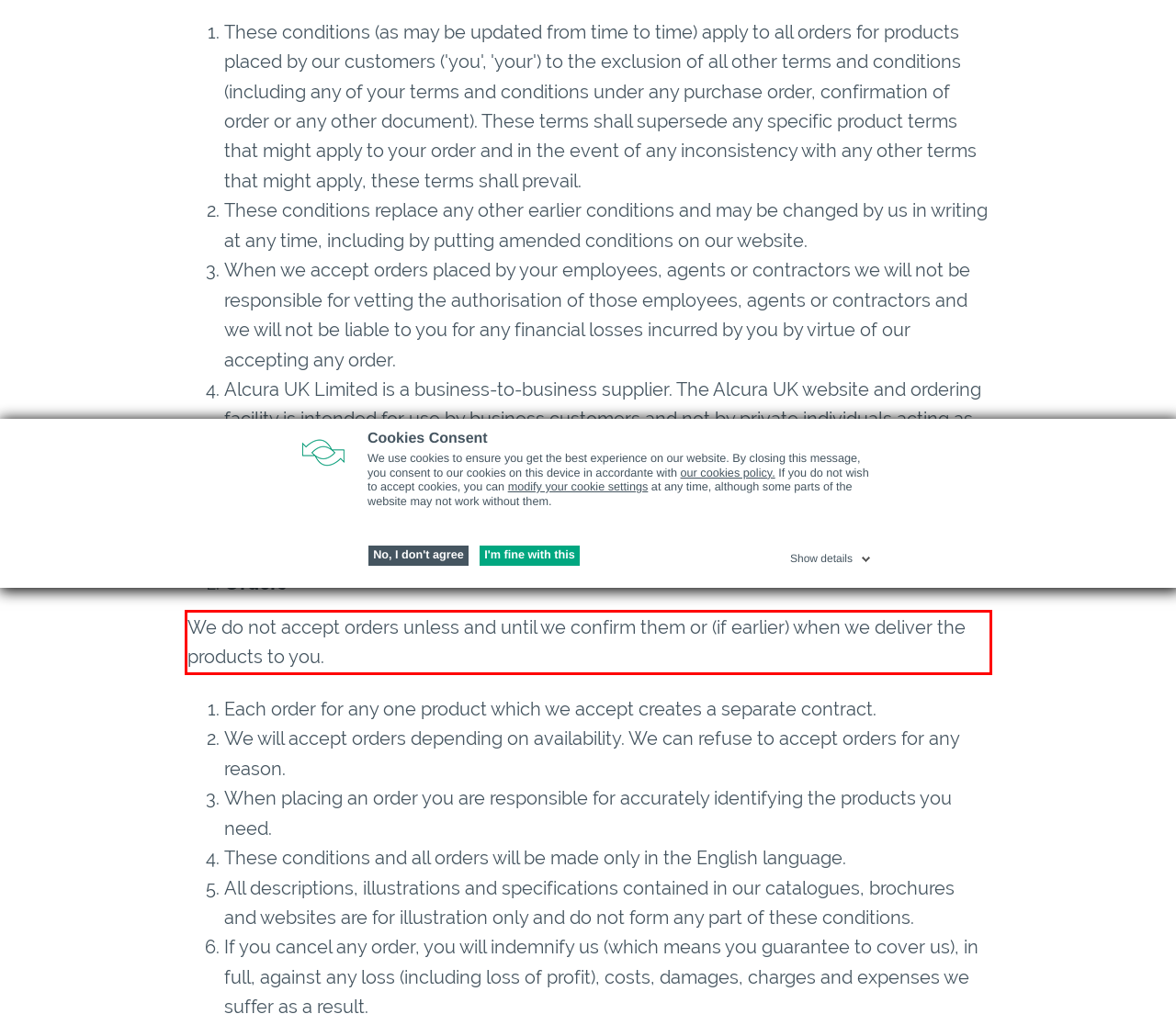Identify the red bounding box in the webpage screenshot and perform OCR to generate the text content enclosed.

We do not accept orders unless and until we confirm them or (if earlier) when we deliver the products to you.